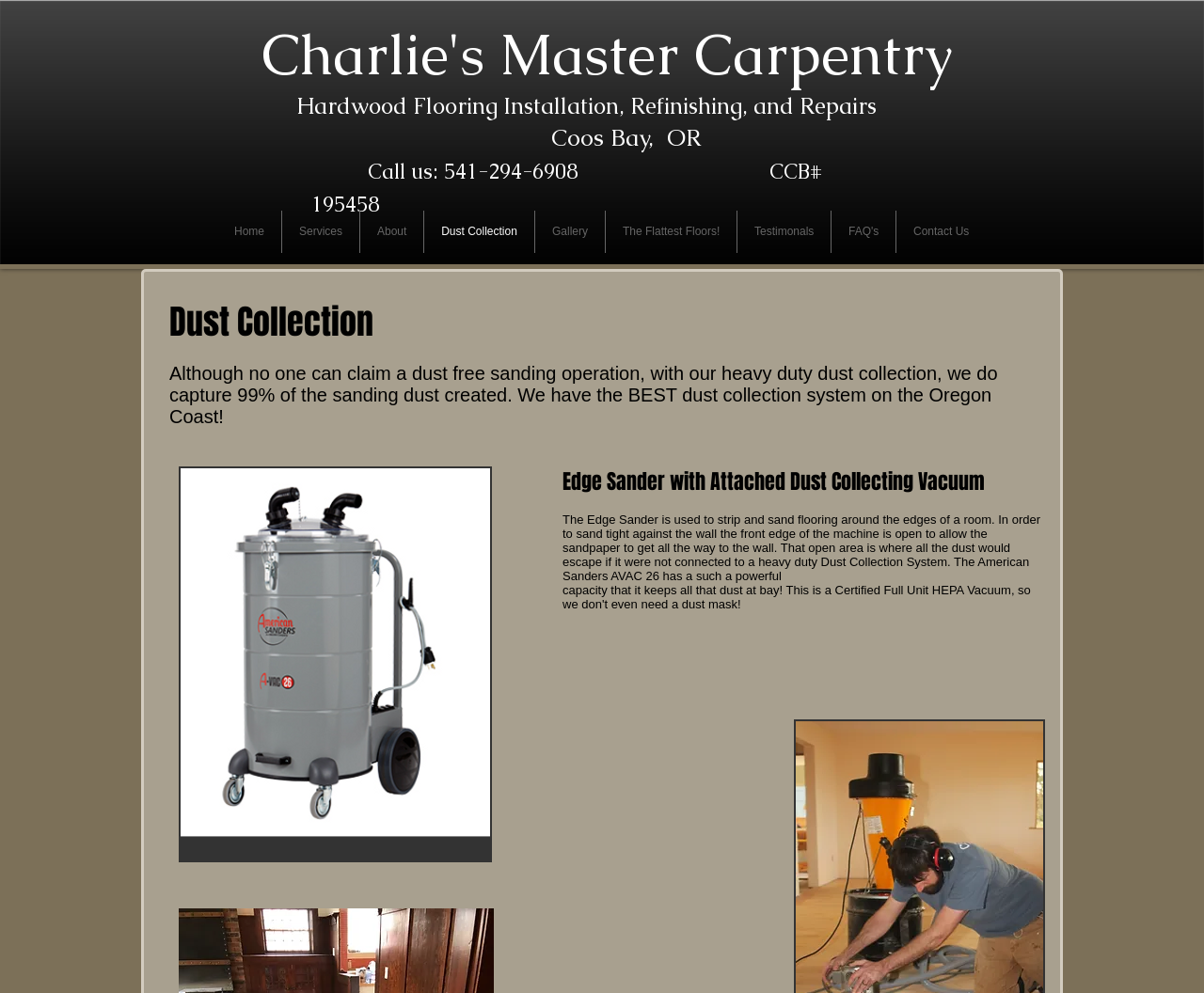Answer succinctly with a single word or phrase:
What percentage of sanding dust is captured?

99%